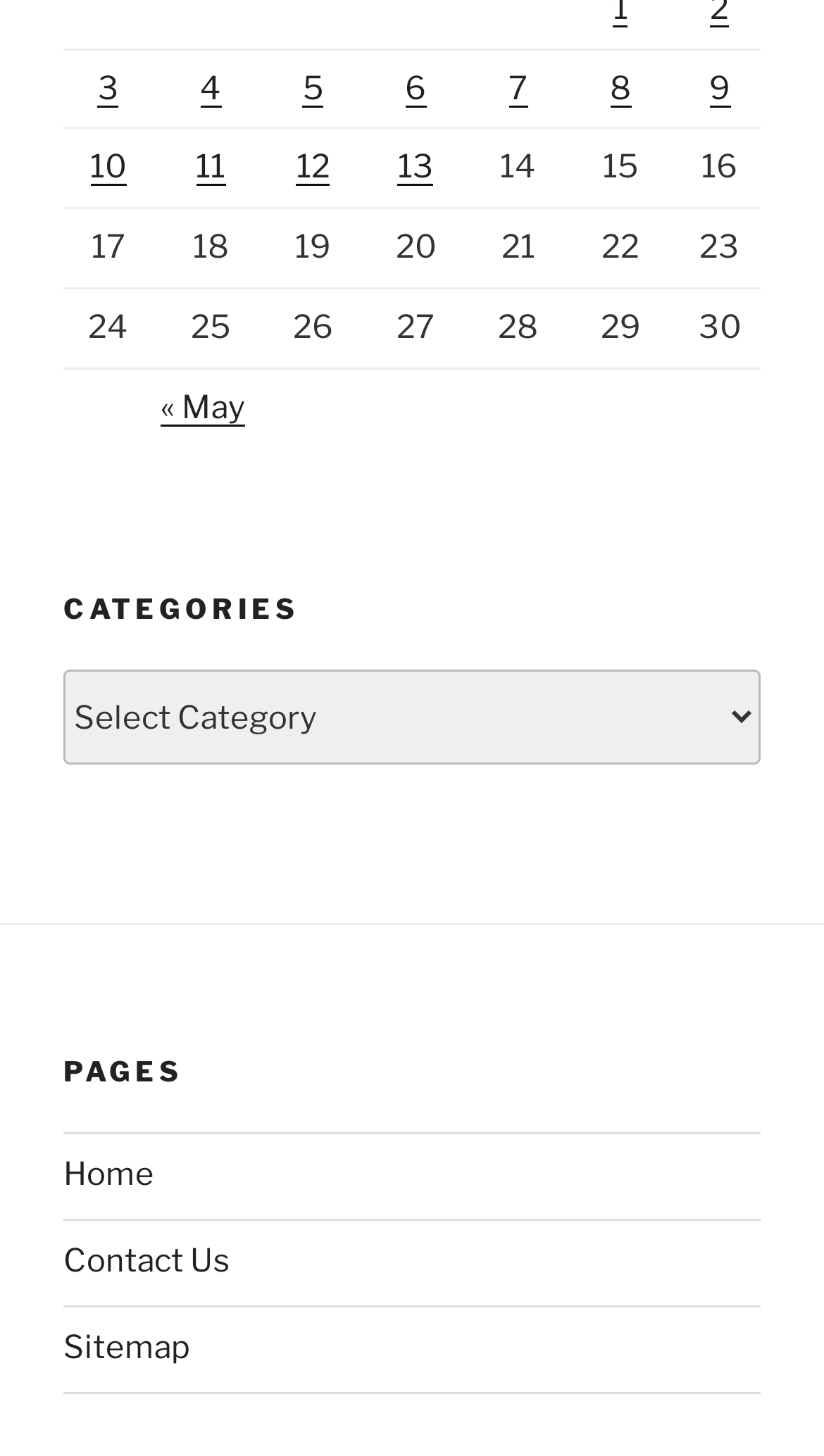What are the navigation links at the bottom of the webpage?
Refer to the image and answer the question using a single word or phrase.

Home, Contact Us, Sitemap